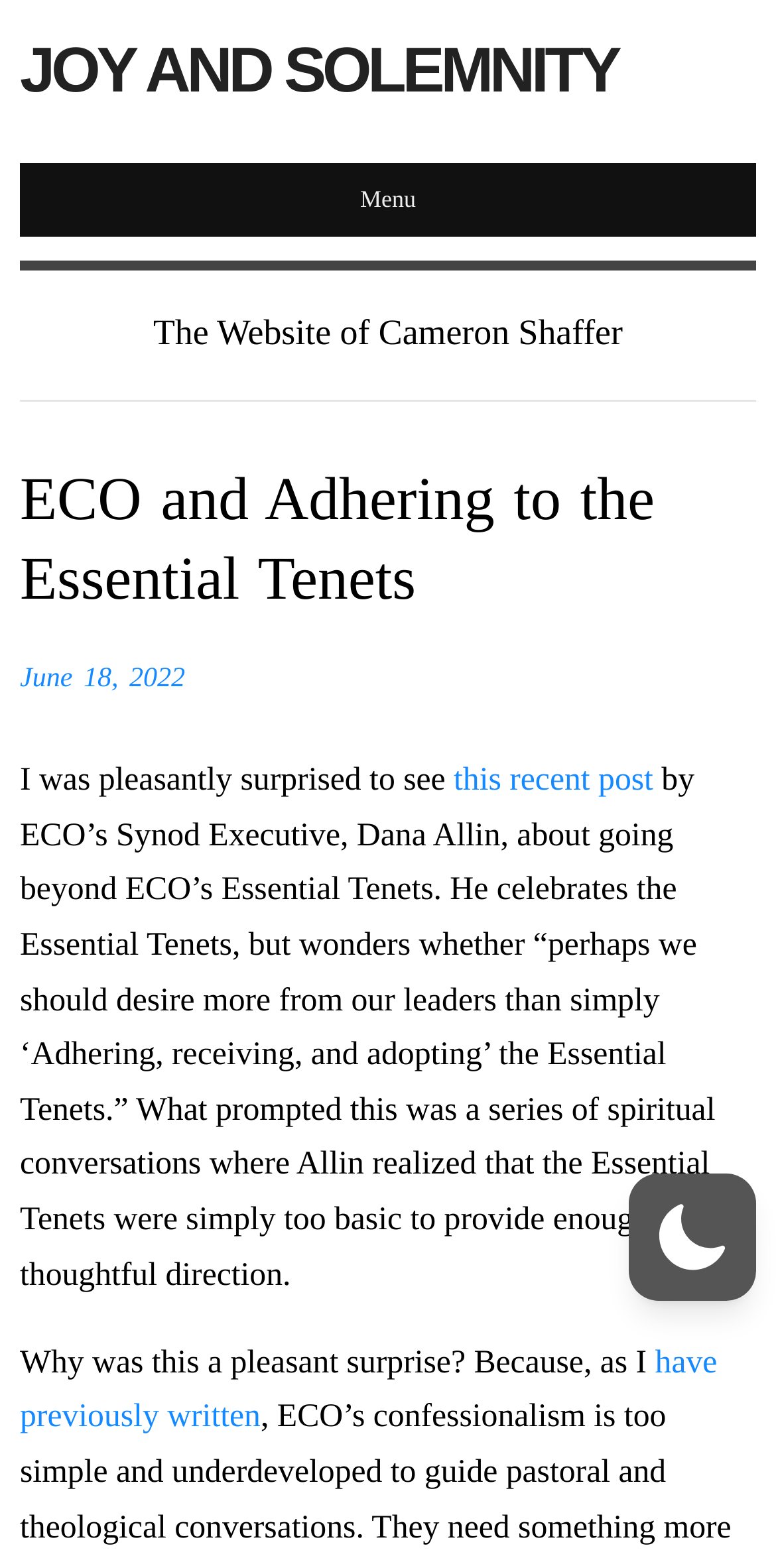What is the topic of the article?
Answer briefly with a single word or phrase based on the image.

ECO's Essential Tenets